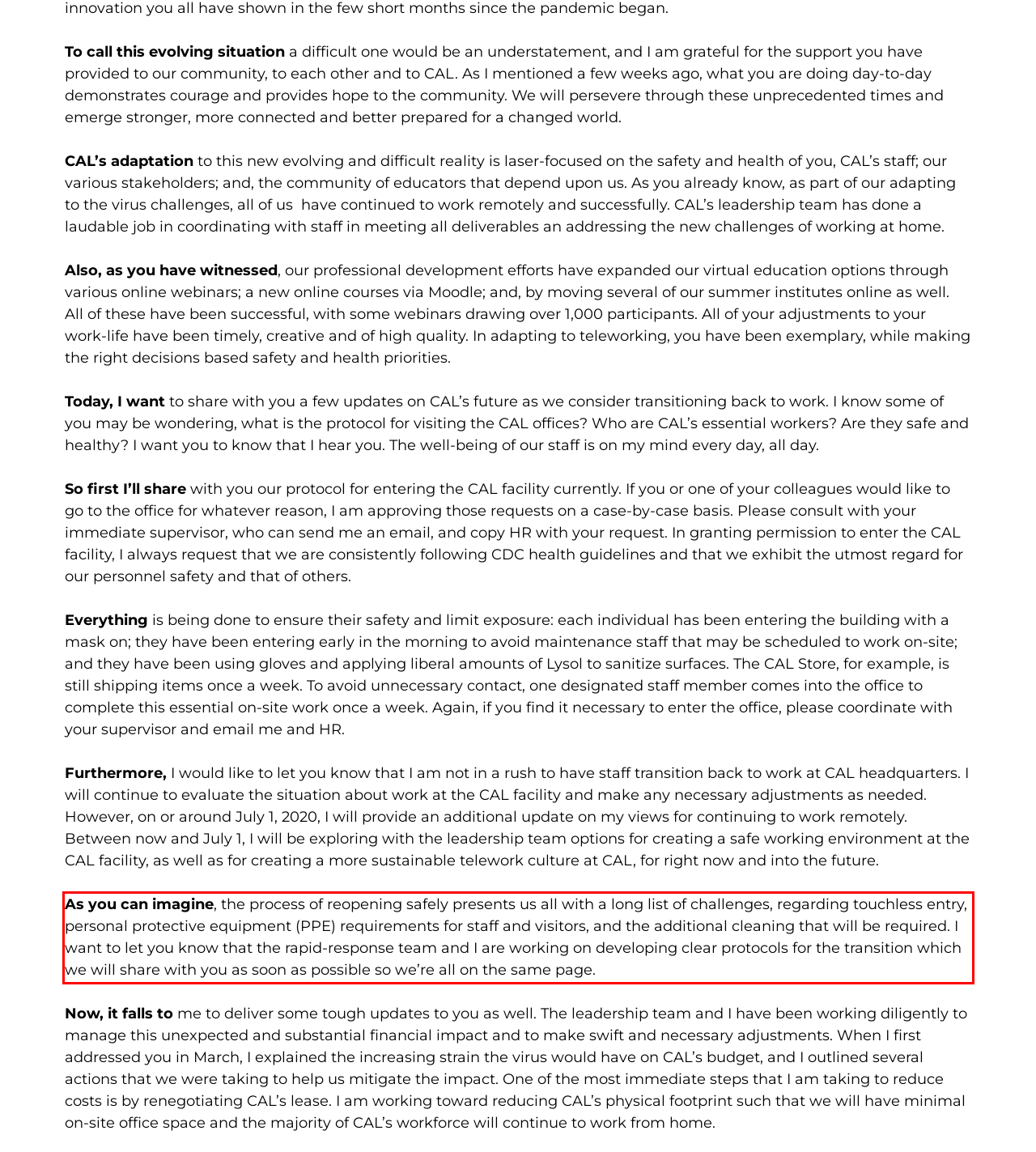Please recognize and transcribe the text located inside the red bounding box in the webpage image.

As you can imagine, the process of reopening safely presents us all with a long list of challenges, regarding touchless entry, personal protective equipment (PPE) requirements for staff and visitors, and the additional cleaning that will be required. I want to let you know that the rapid-response team and I are working on developing clear protocols for the transition which we will share with you as soon as possible so we’re all on the same page.